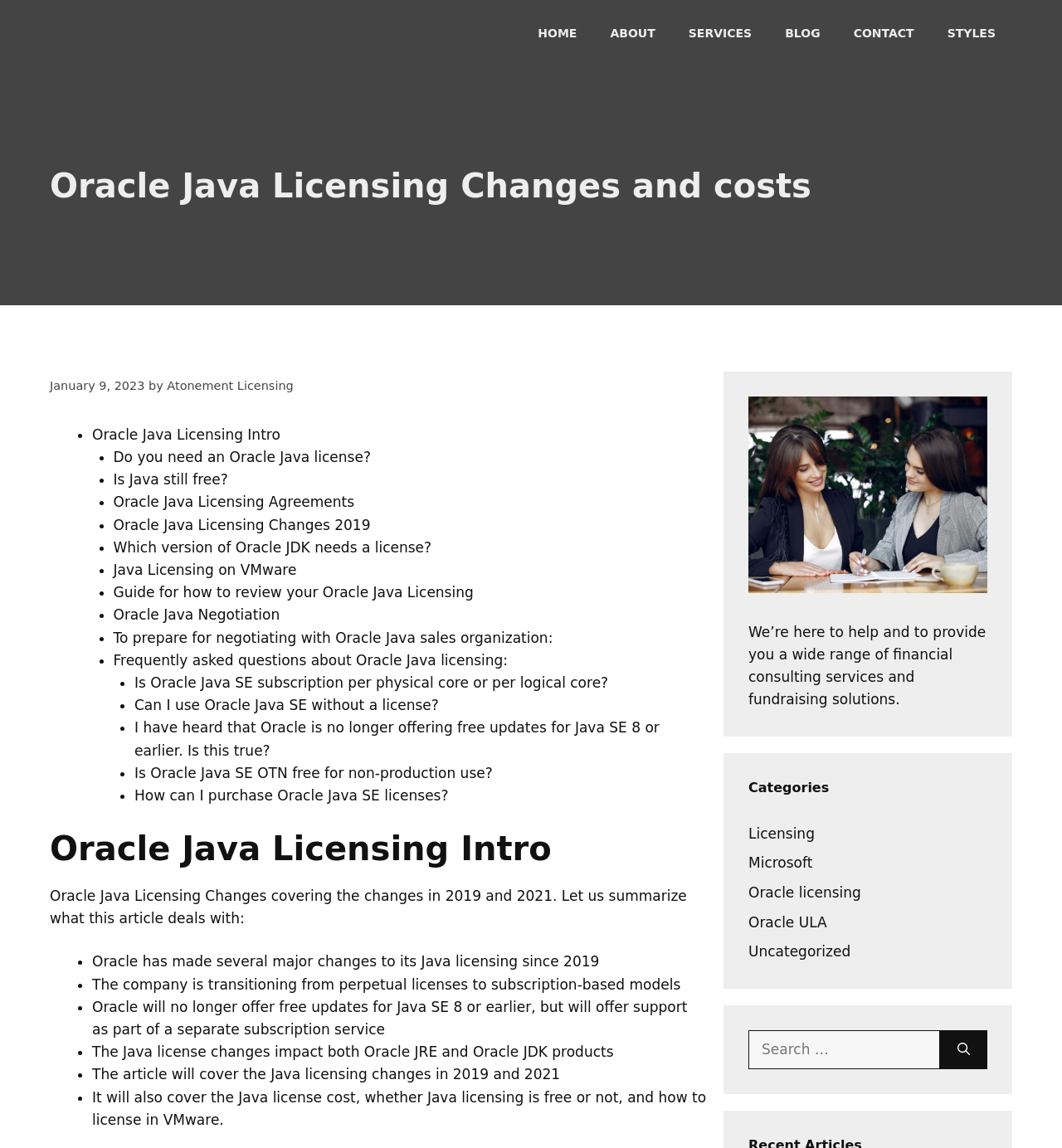Provide the bounding box coordinates for the specified HTML element described in this description: "Licensing". The coordinates should be four float numbers ranging from 0 to 1, in the format [left, top, right, bottom].

[0.705, 0.719, 0.767, 0.733]